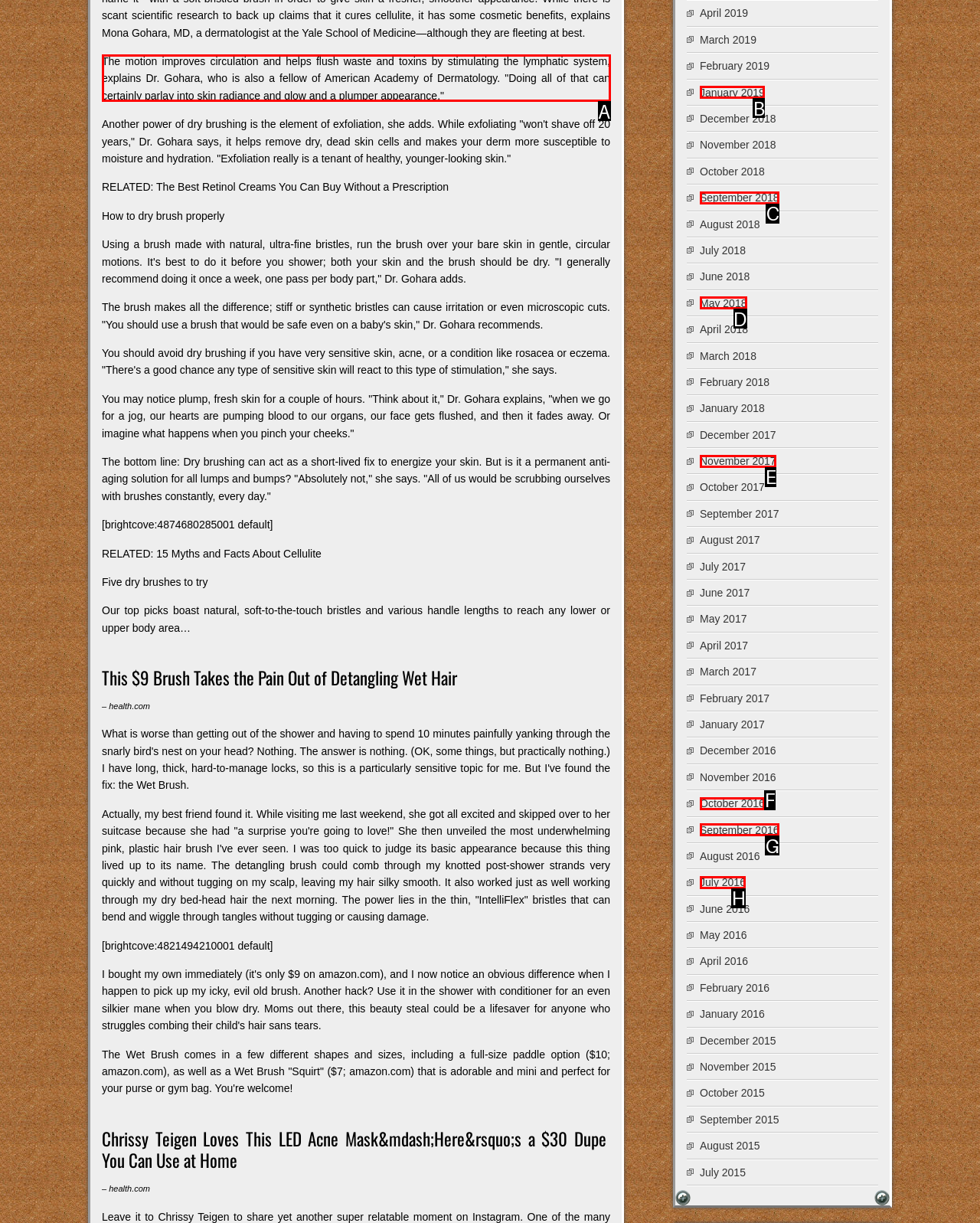Determine the correct UI element to click for this instruction: Visit the Doodle Help Centre. Respond with the letter of the chosen element.

None